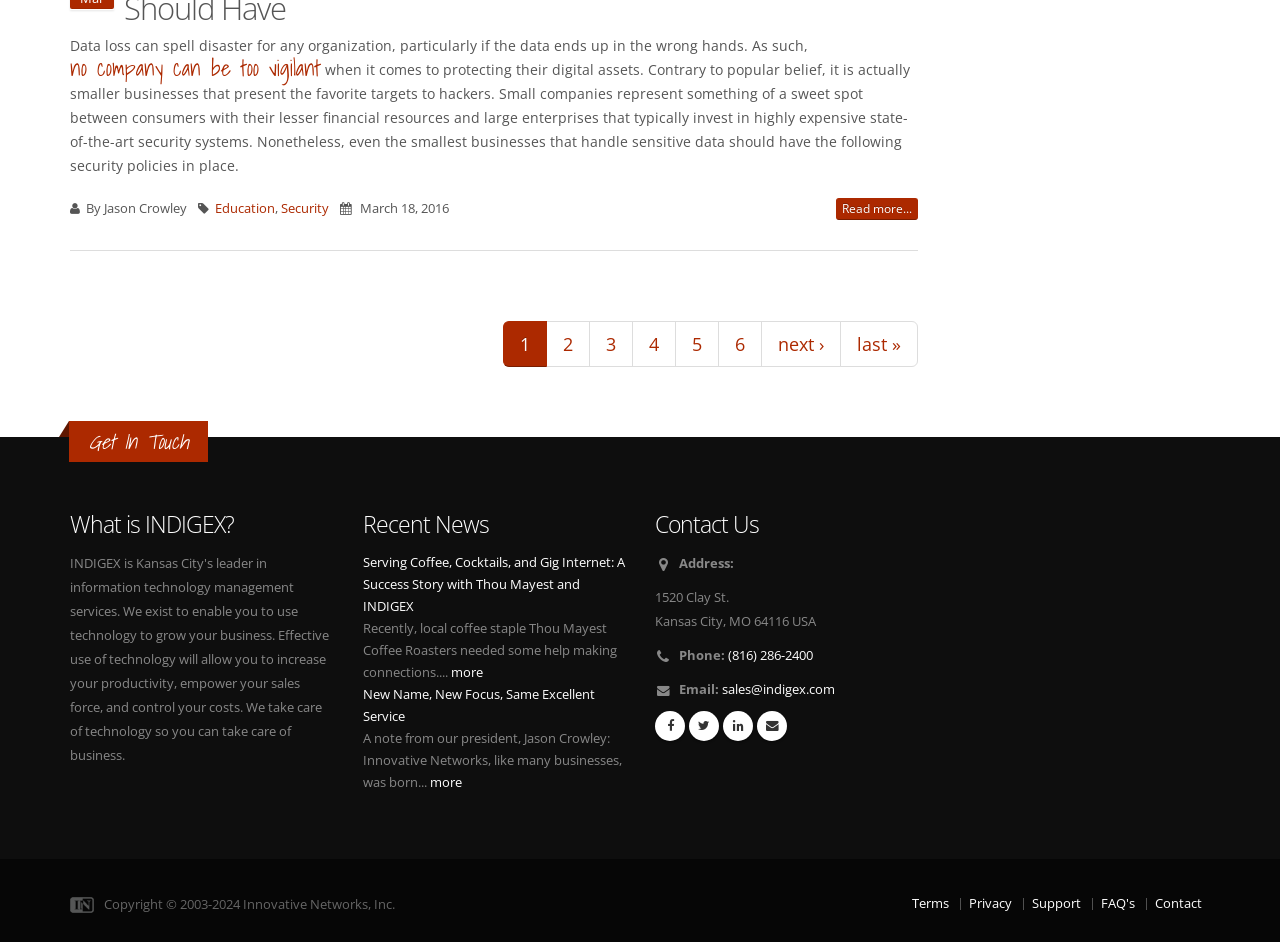Provide a one-word or short-phrase response to the question:
What is the phone number of INDIGEX?

(816) 286-2400